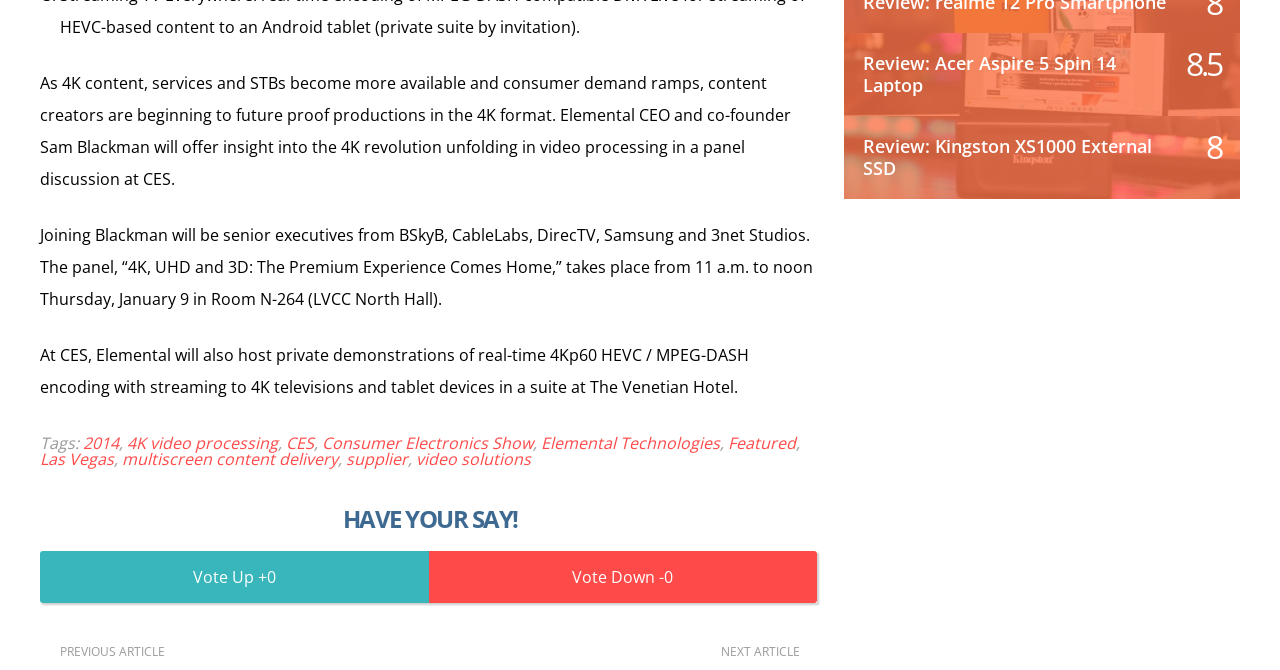Please determine the bounding box coordinates of the area that needs to be clicked to complete this task: 'Check out the review of Kingston XS1000 External SSD'. The coordinates must be four float numbers between 0 and 1, formatted as [left, top, right, bottom].

[0.674, 0.2, 0.9, 0.269]